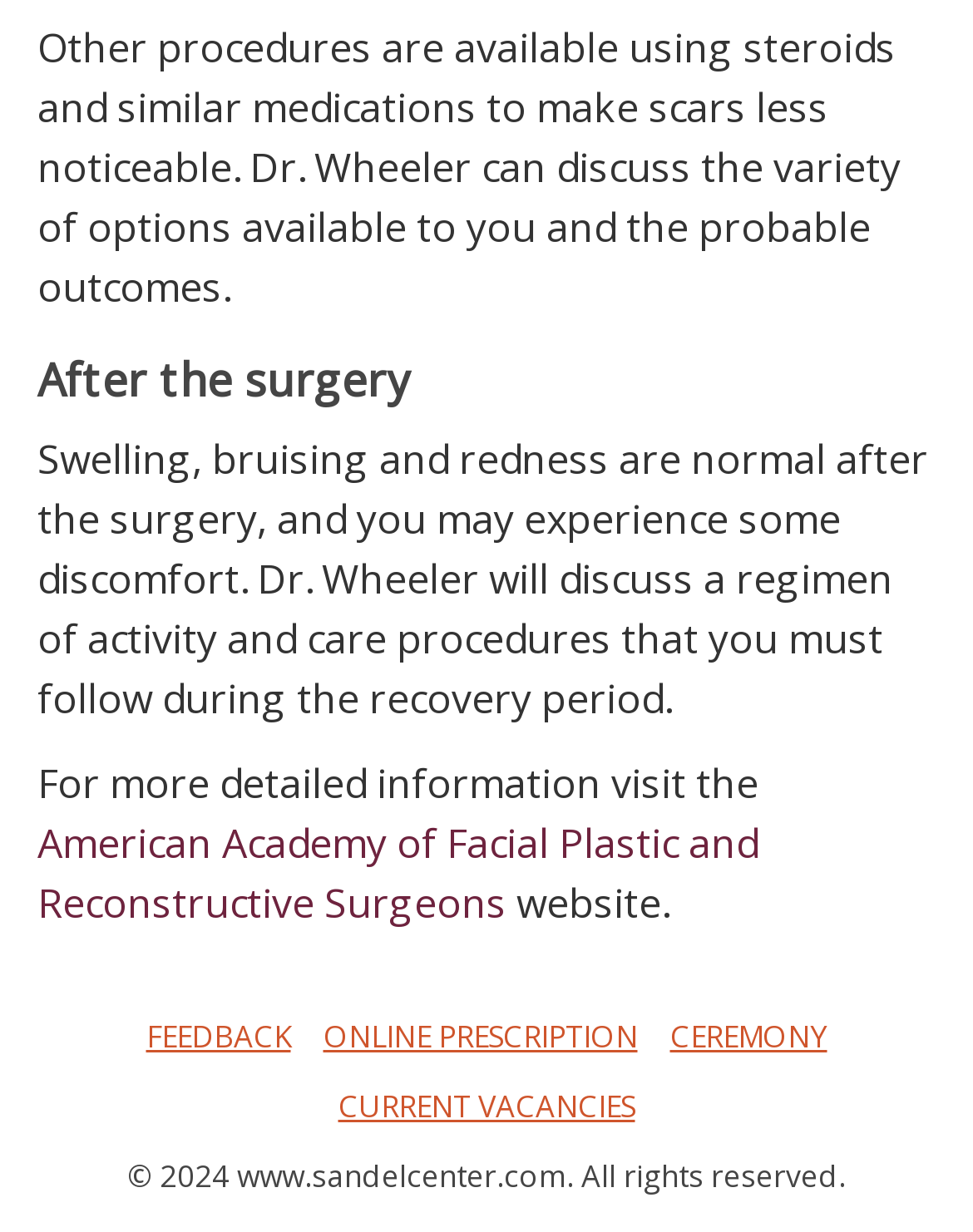What is discussed after the surgery?
Using the image, provide a concise answer in one word or a short phrase.

Swelling, bruising and redness